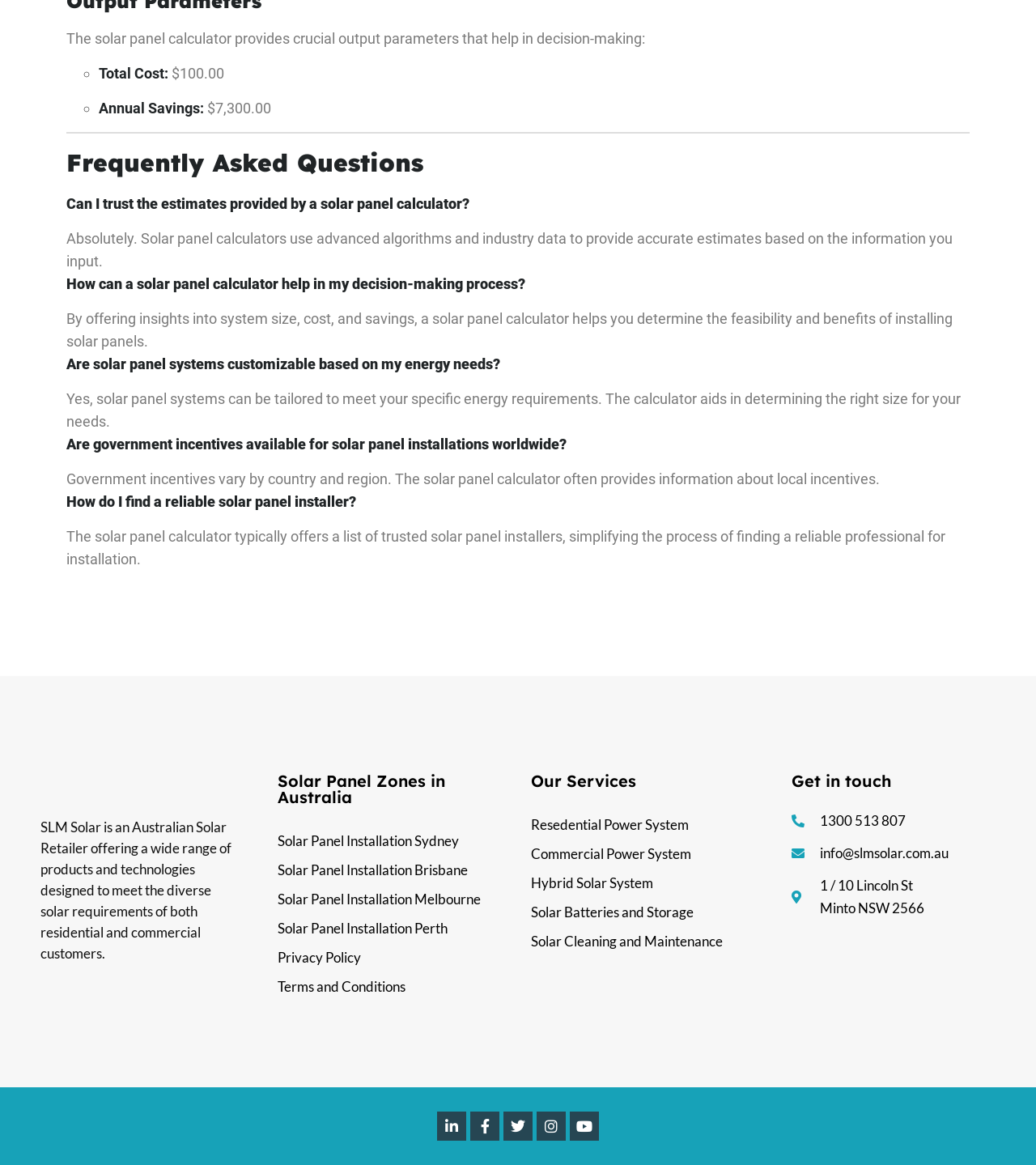Locate the bounding box coordinates of the area to click to fulfill this instruction: "Click on the 'SLM Solar' logo". The bounding box should be presented as four float numbers between 0 and 1, in the order [left, top, right, bottom].

[0.039, 0.664, 0.063, 0.684]